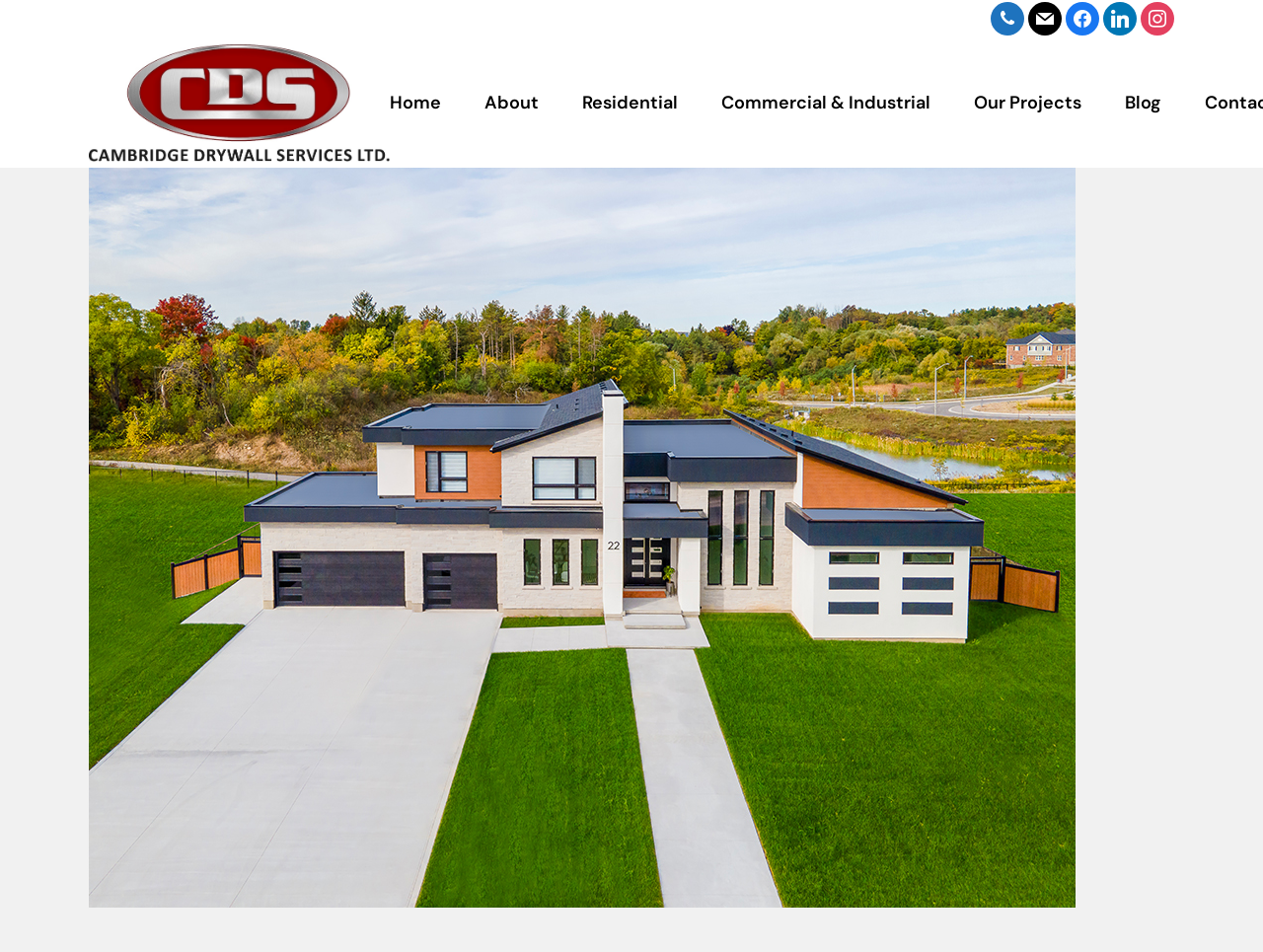Write an extensive caption that covers every aspect of the webpage.

This webpage is about a custom home project in Cambridge, showcasing the meticulous craftsmanship. At the top right corner, there are five social media links, including phone, mail, Facebook, LinkedIn, and Instagram, aligned horizontally. Below these links, there is a logo image on the top left, accompanied by a navigation menu with seven links: Home, About, Residential, Commercial & Industrial, Our Projects, and Blog. 

On the main content area, there is a large image that occupies most of the page, with a link overlay titled "Ottawa drywall professionals". This image is likely a showcase of the custom home project, highlighting the craftsmanship mentioned in the meta description.